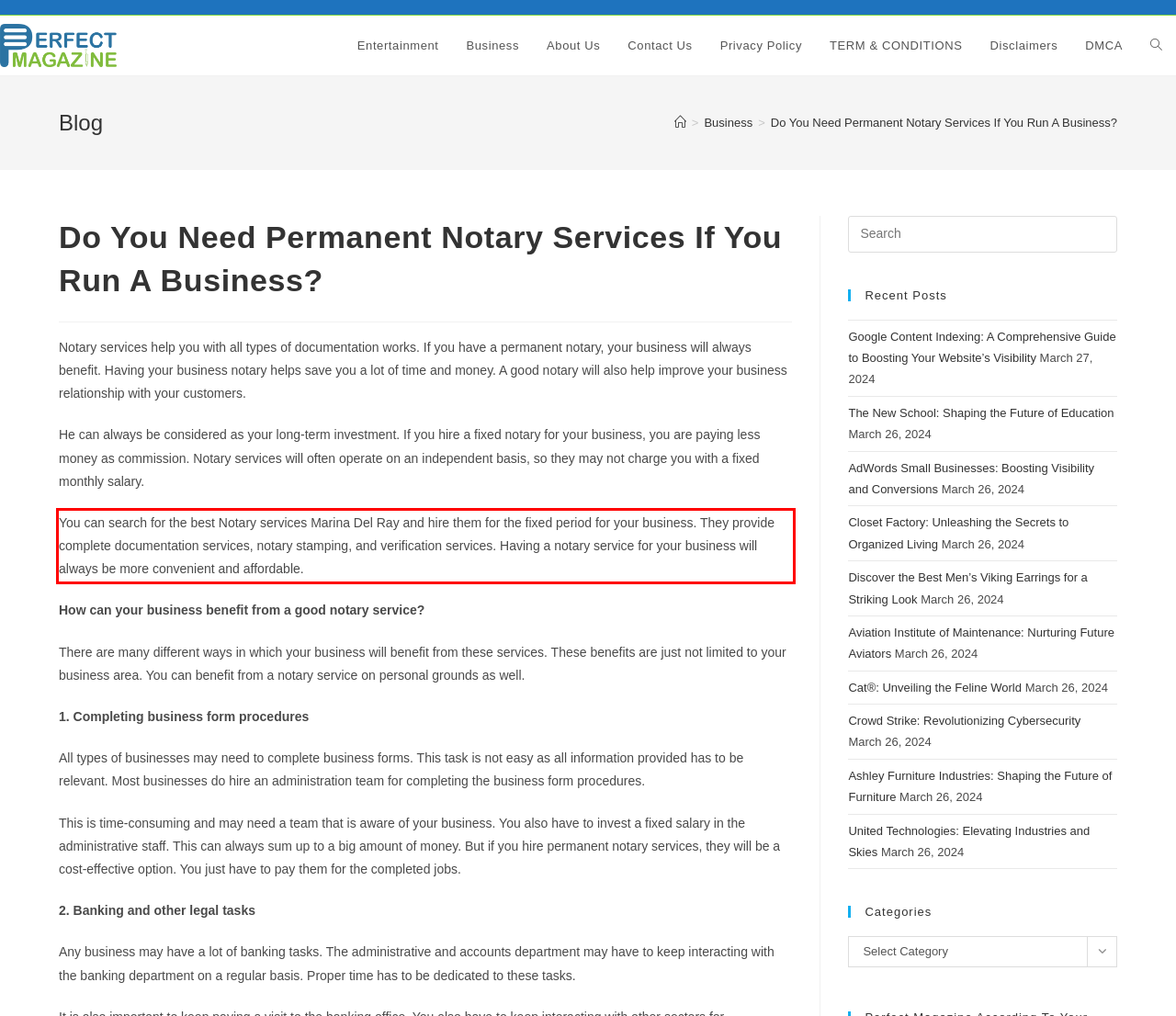The screenshot you have been given contains a UI element surrounded by a red rectangle. Use OCR to read and extract the text inside this red rectangle.

You can search for the best Notary services Marina Del Ray and hire them for the fixed period for your business. They provide complete documentation services, notary stamping, and verification services. Having a notary service for your business will always be more convenient and affordable.